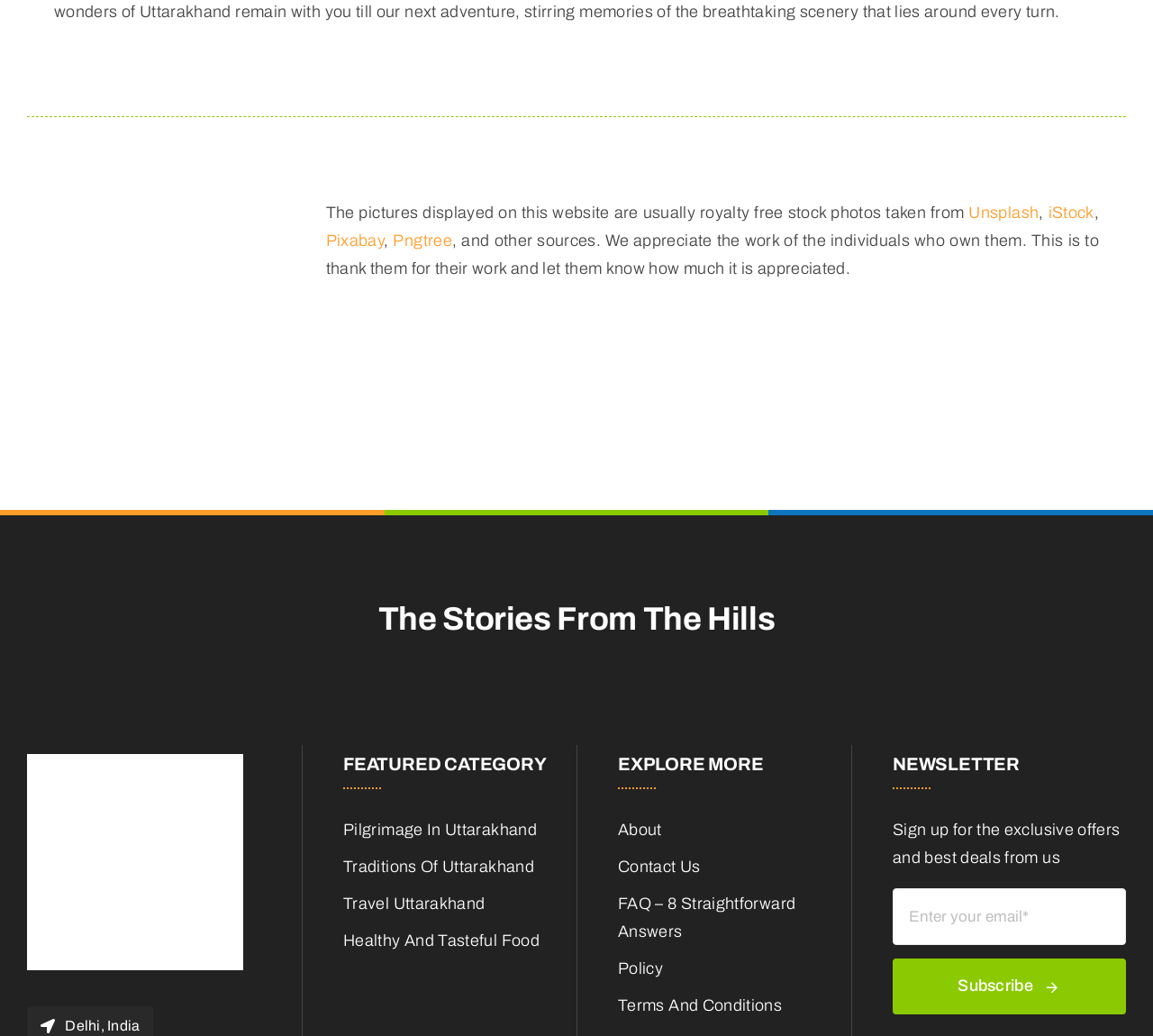Can you specify the bounding box coordinates of the area that needs to be clicked to fulfill the following instruction: "Click the 'Pilgrimage In Uttarakhand' link"?

[0.298, 0.68, 0.5, 0.707]